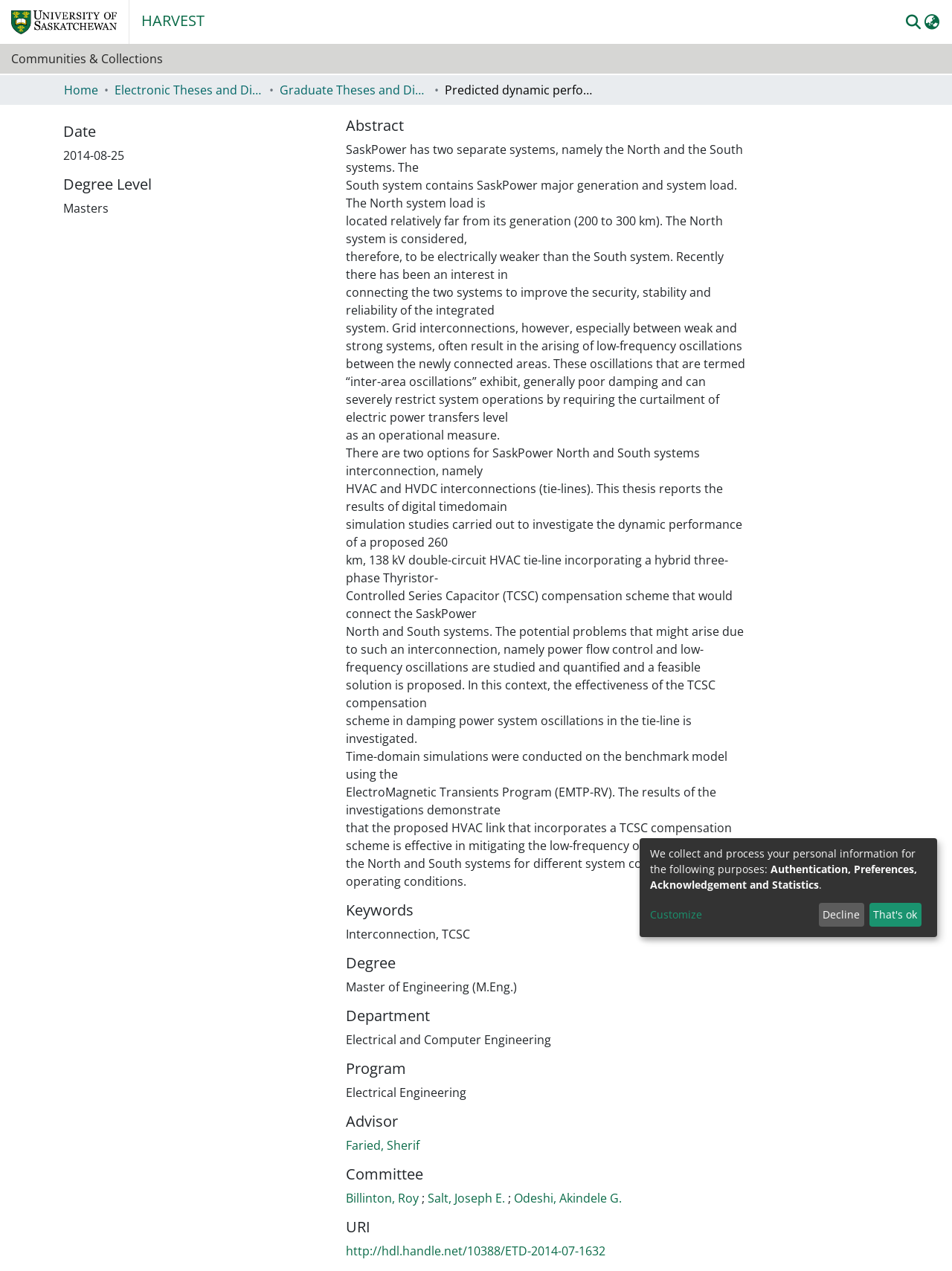What is the name of the repository?
Refer to the screenshot and answer in one word or phrase.

HARVEST